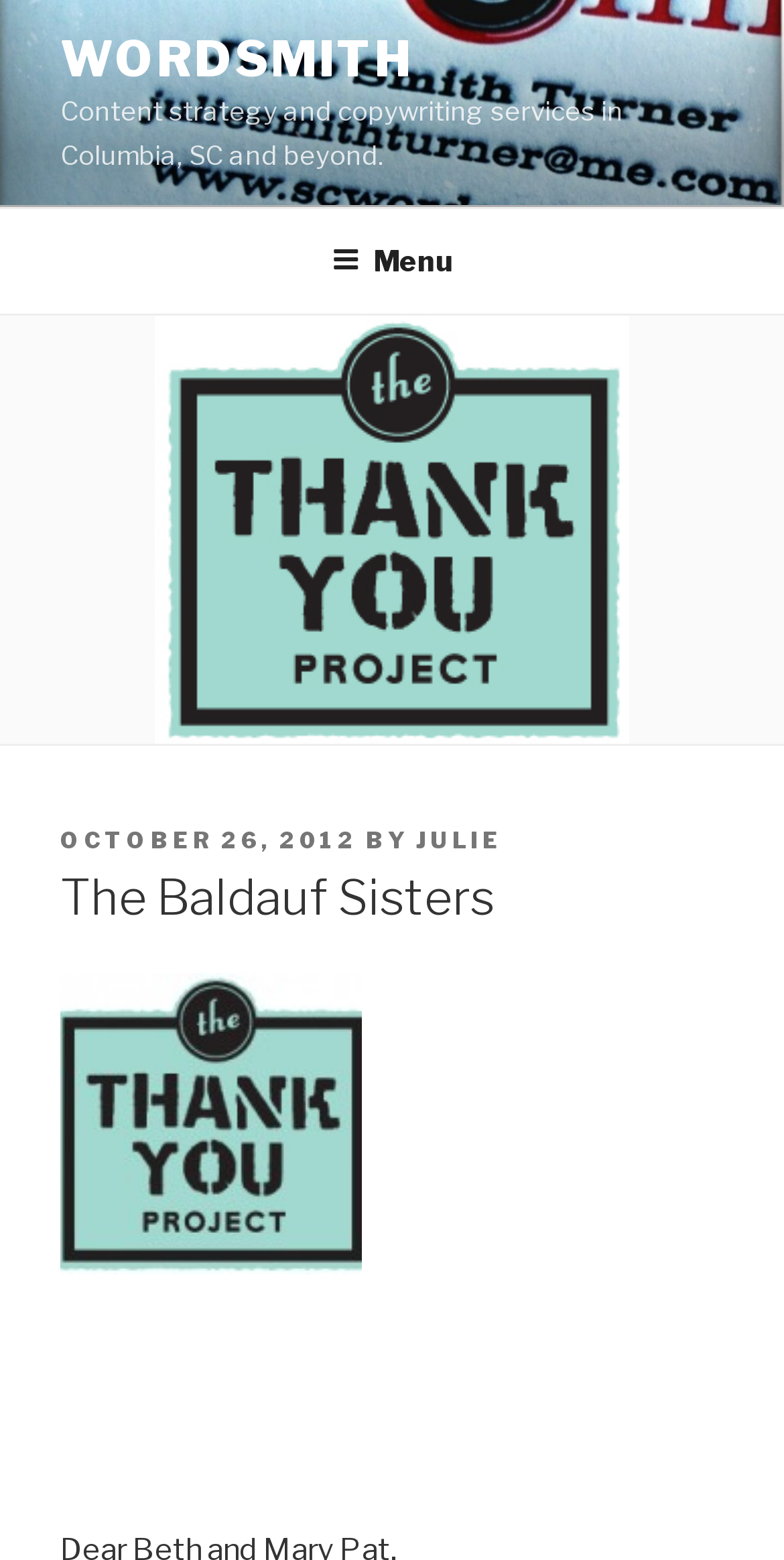Predict the bounding box for the UI component with the following description: "Menu".

[0.386, 0.136, 0.614, 0.199]